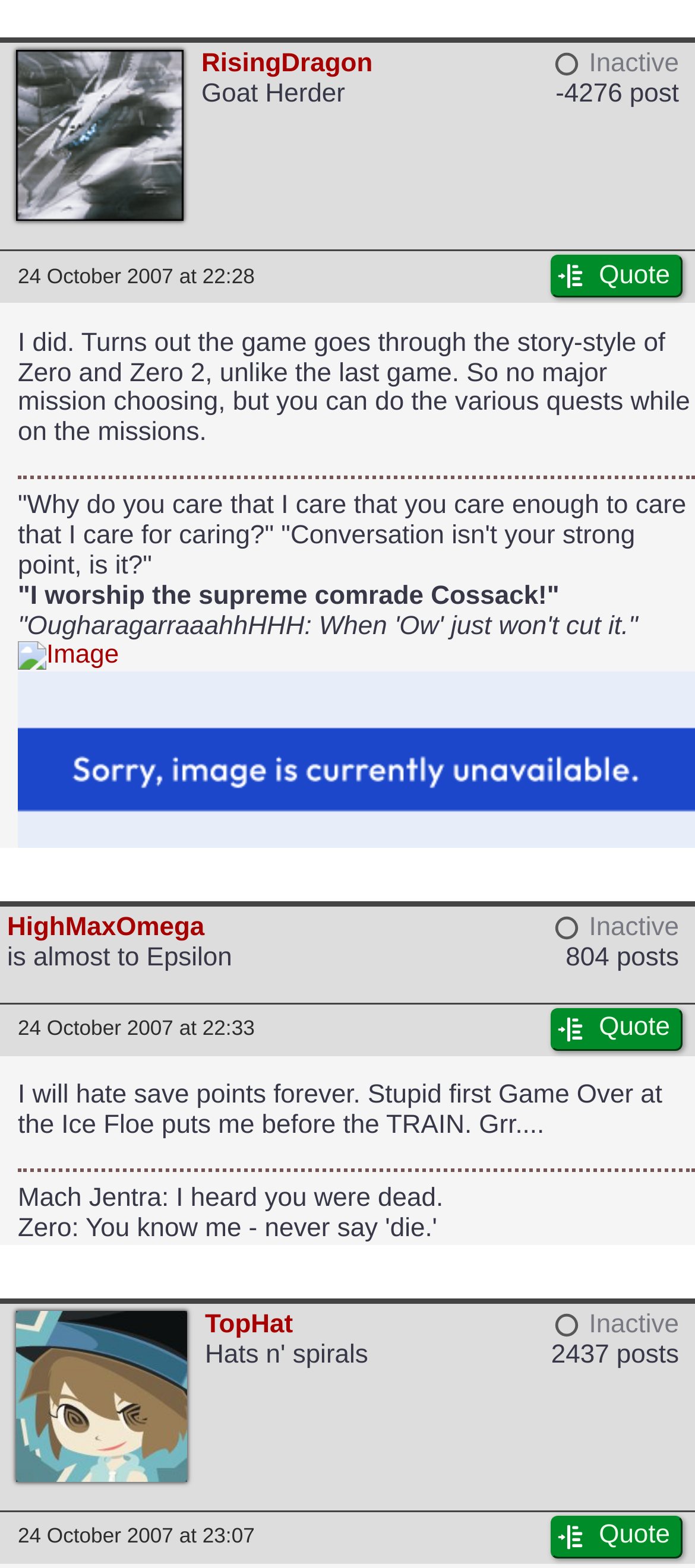Please identify the bounding box coordinates of the element that needs to be clicked to execute the following command: "View the 'Image'". Provide the bounding box using four float numbers between 0 and 1, formatted as [left, top, right, bottom].

[0.026, 0.409, 0.171, 0.428]